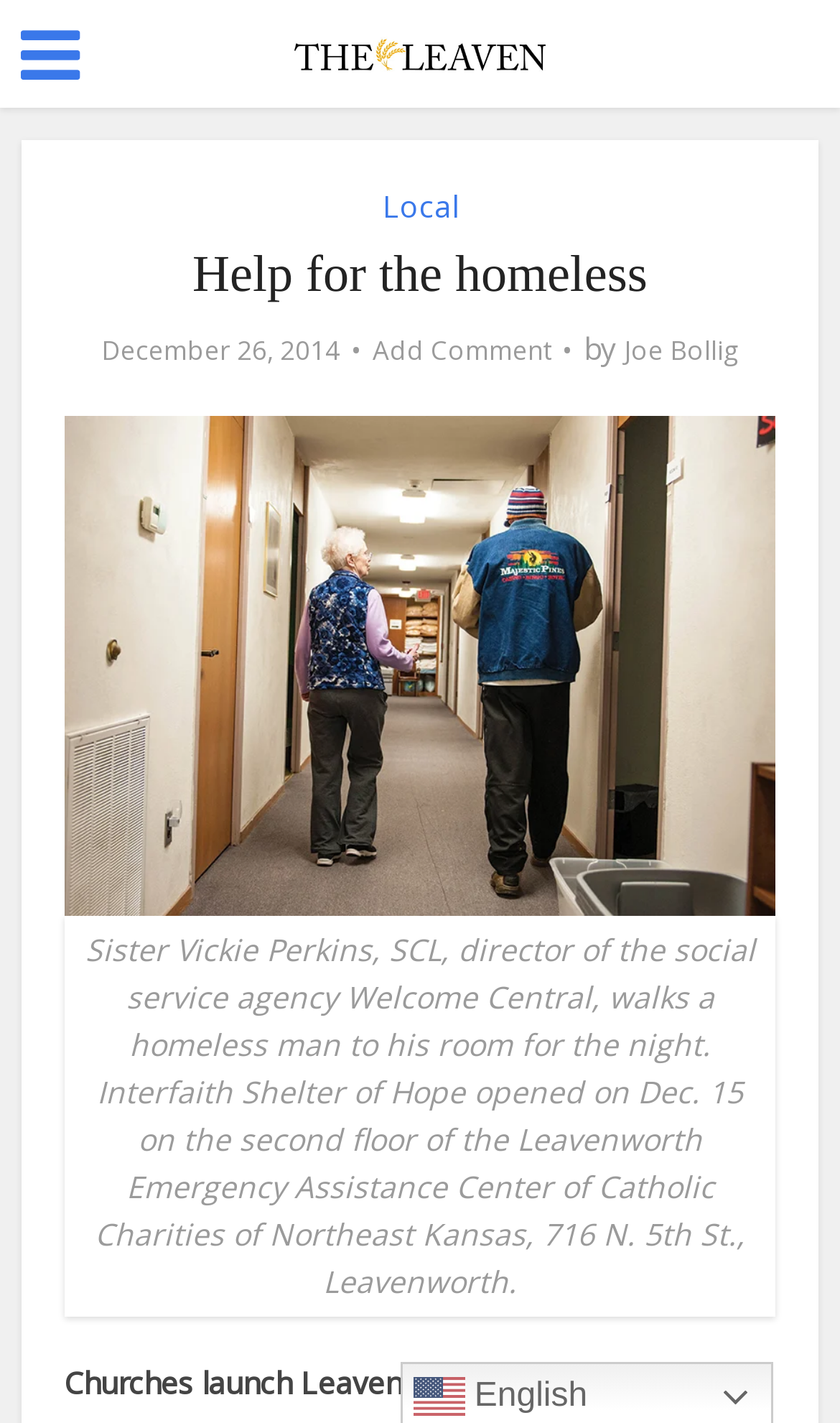Using the provided element description: "Local", determine the bounding box coordinates of the corresponding UI element in the screenshot.

[0.455, 0.13, 0.545, 0.159]